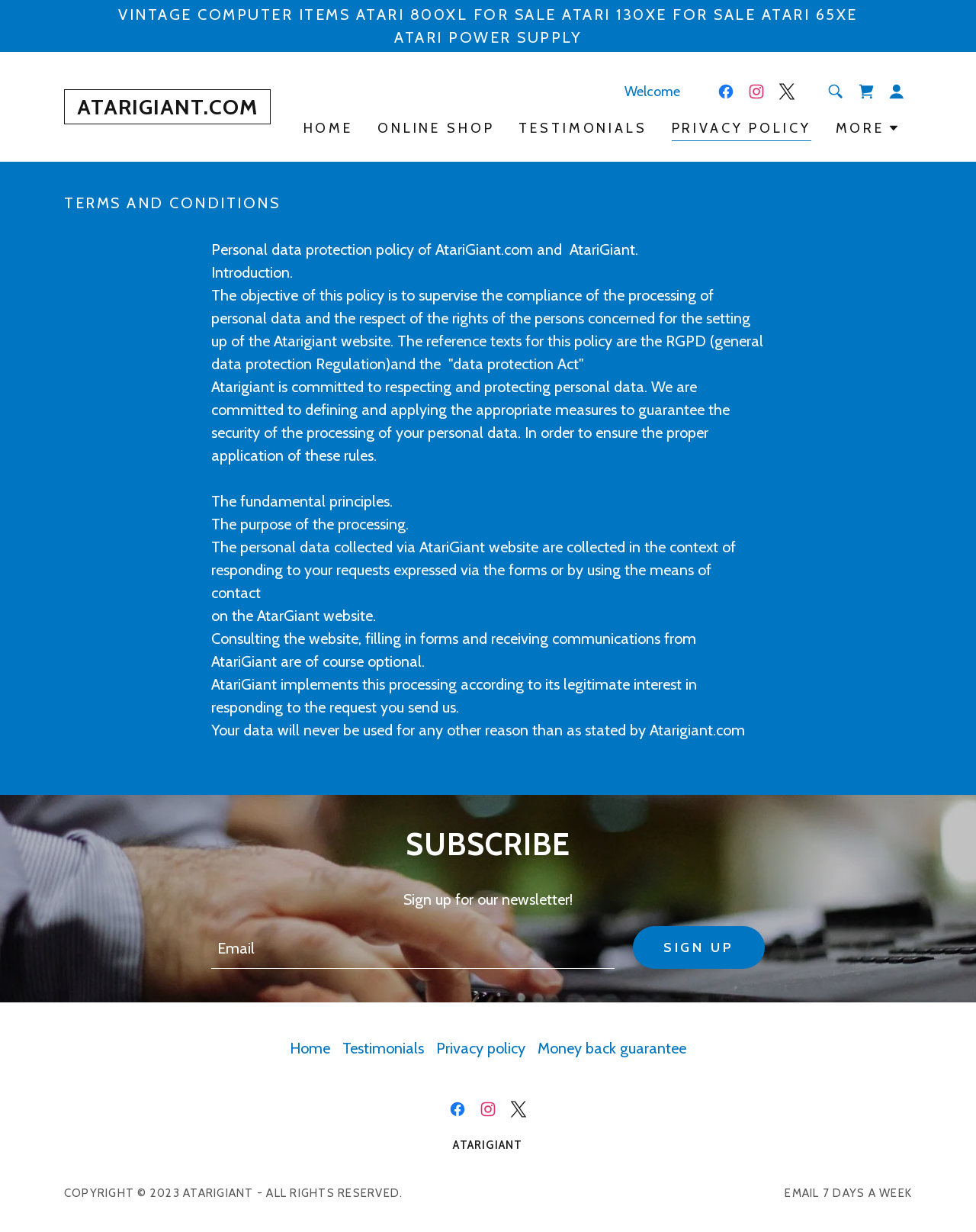Please find and provide the title of the webpage.

TERMS AND CONDITIONS